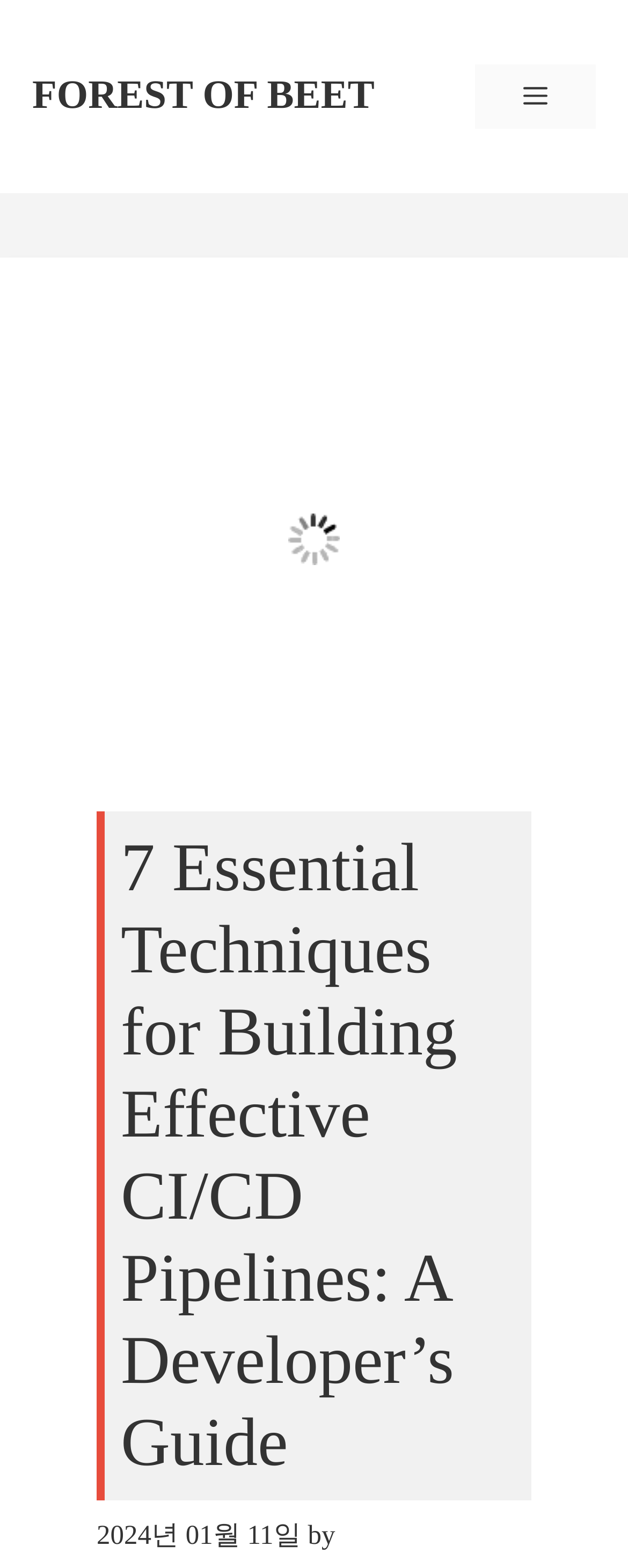Create an elaborate caption that covers all aspects of the webpage.

The webpage is a comprehensive guide for developers on mastering effective CI/CD pipelines and optimizing their development process. At the top of the page, there is a banner that spans the entire width, containing a link to the site "FOREST OF BEET" on the left side and a navigation menu toggle button on the right side. 

Below the banner, there is a large image that occupies most of the page's width, with a heading "7 Essential Techniques for Building Effective CI/CD Pipelines: A Developer’s Guide" placed on top of it. The heading is centered and takes up about half of the image's height. 

At the bottom of the image, there is a timestamp "2024년 01월 11일" on the left side, followed by the text "by" on the right side.